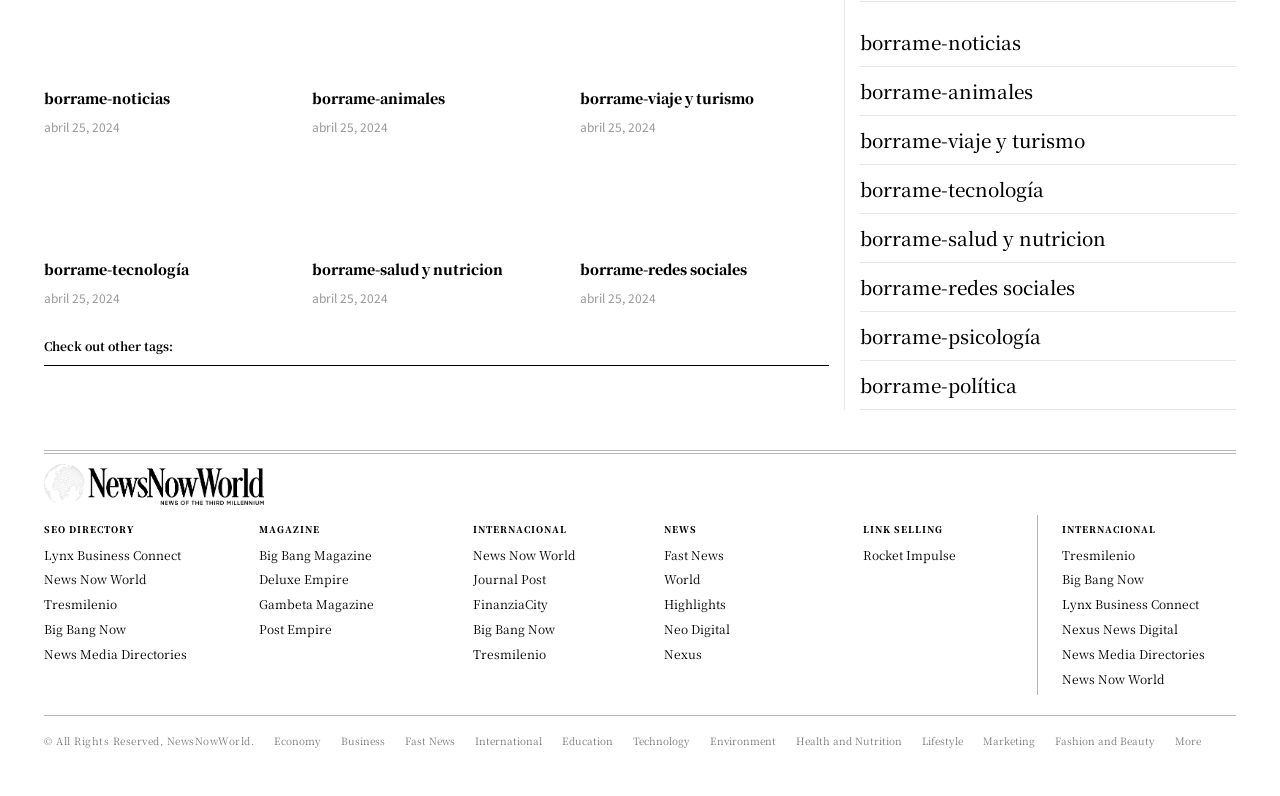Given the element description "borrame-salud y nutricion" in the screenshot, predict the bounding box coordinates of that UI element.

[0.244, 0.325, 0.393, 0.35]